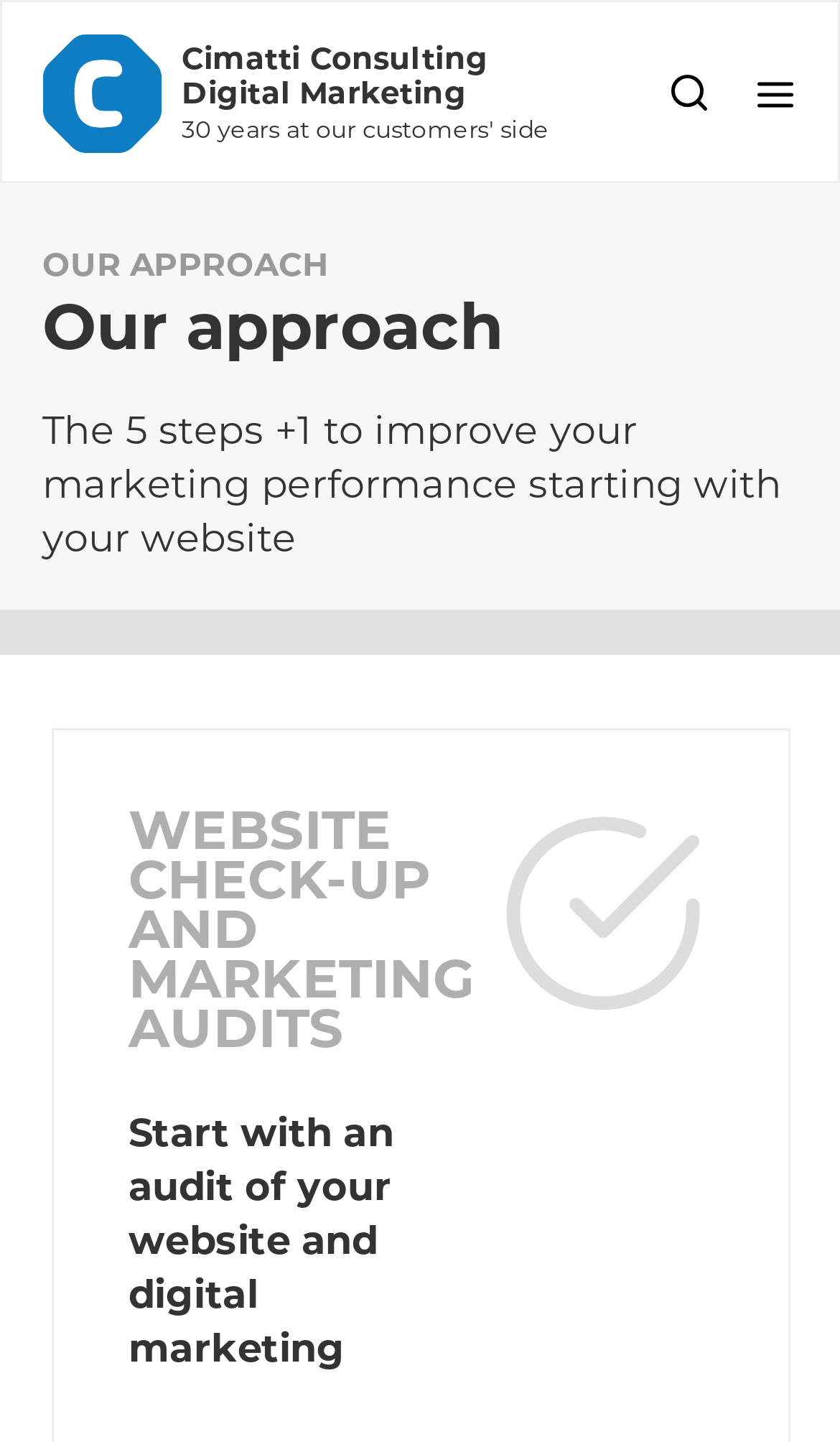Using the information in the image, give a detailed answer to the following question: What is the purpose of the first step?

The purpose of the first step can be found in the static text 'Start with an audit of your website and digital marketing', which is located below the heading 'WEBSITE CHECK-UP AND MARKETING AUDITS'.